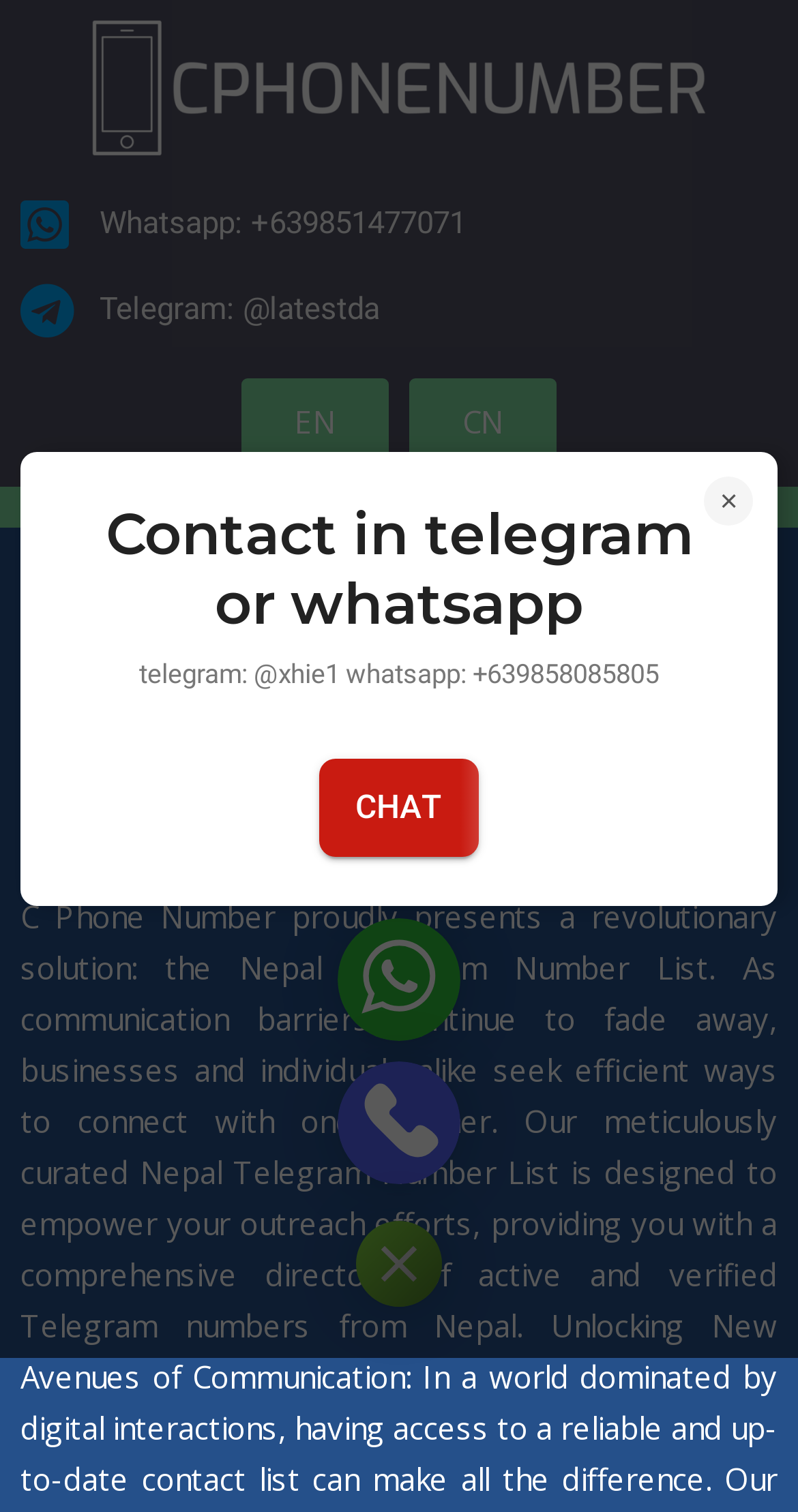Find the headline of the webpage and generate its text content.

Nepal Telegram Number List